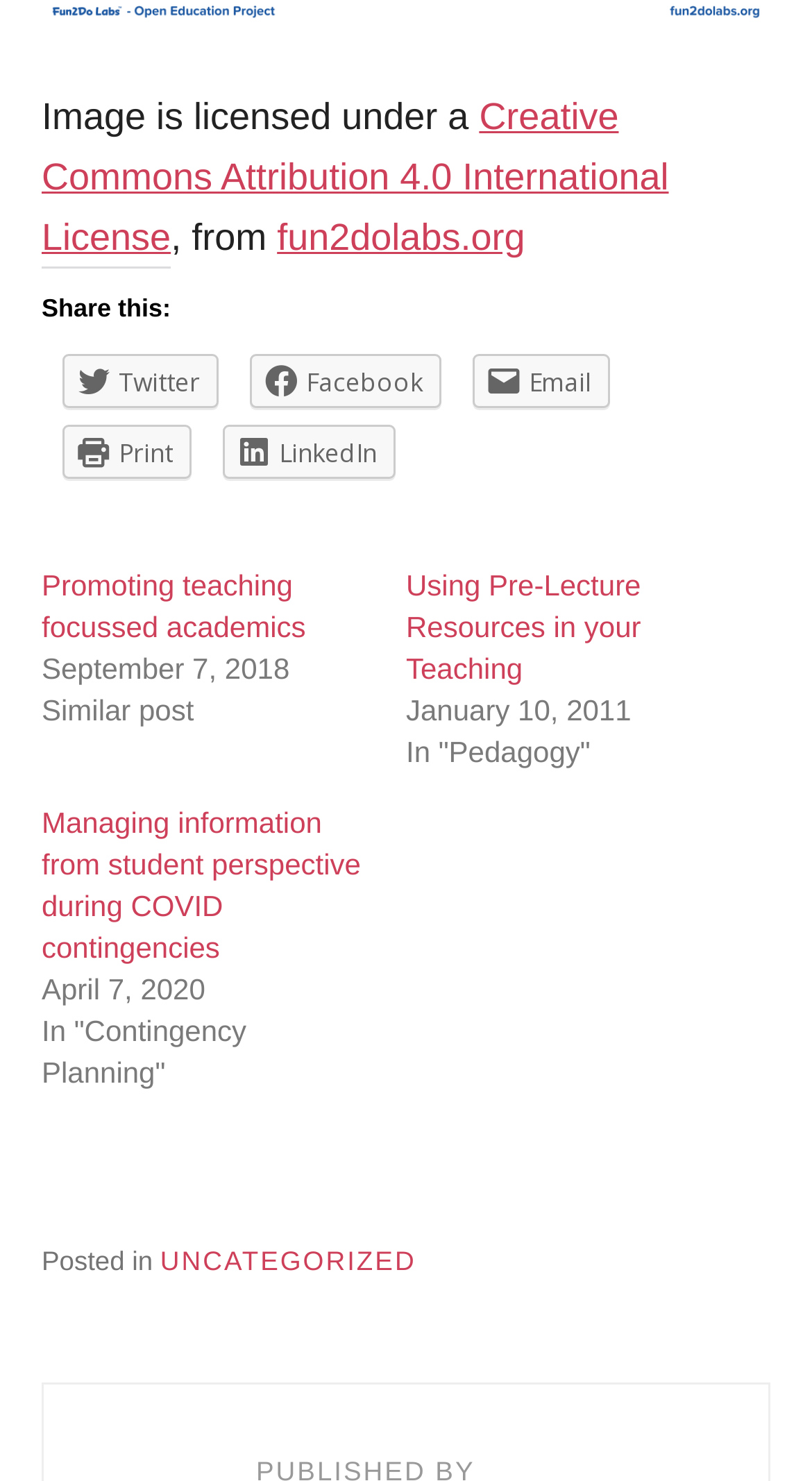Locate the bounding box coordinates of the clickable area needed to fulfill the instruction: "Check post in Pedagogy".

[0.5, 0.497, 0.727, 0.519]